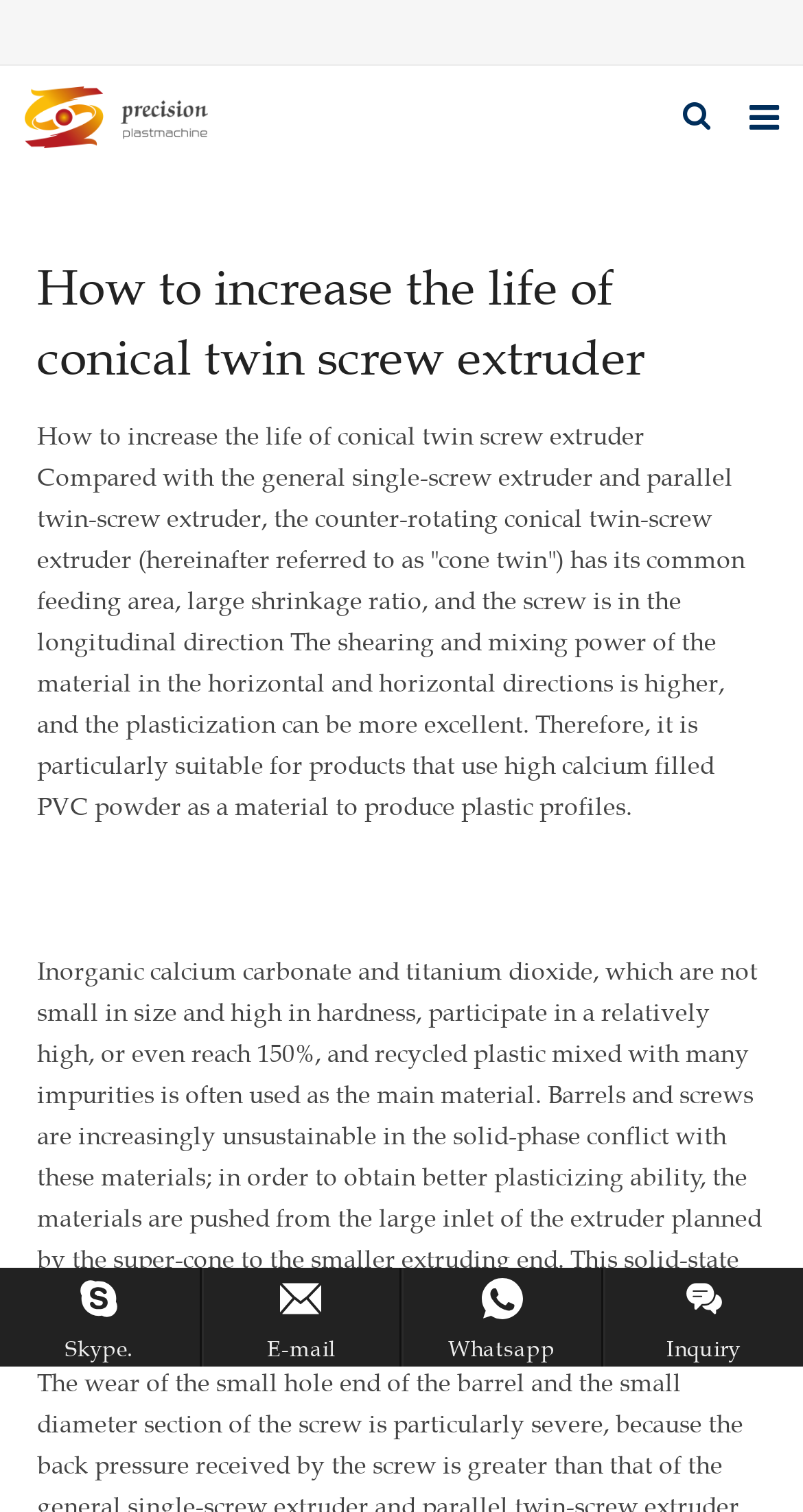Please locate the bounding box coordinates of the region I need to click to follow this instruction: "Click the Skype link".

[0.0, 0.838, 0.25, 0.904]